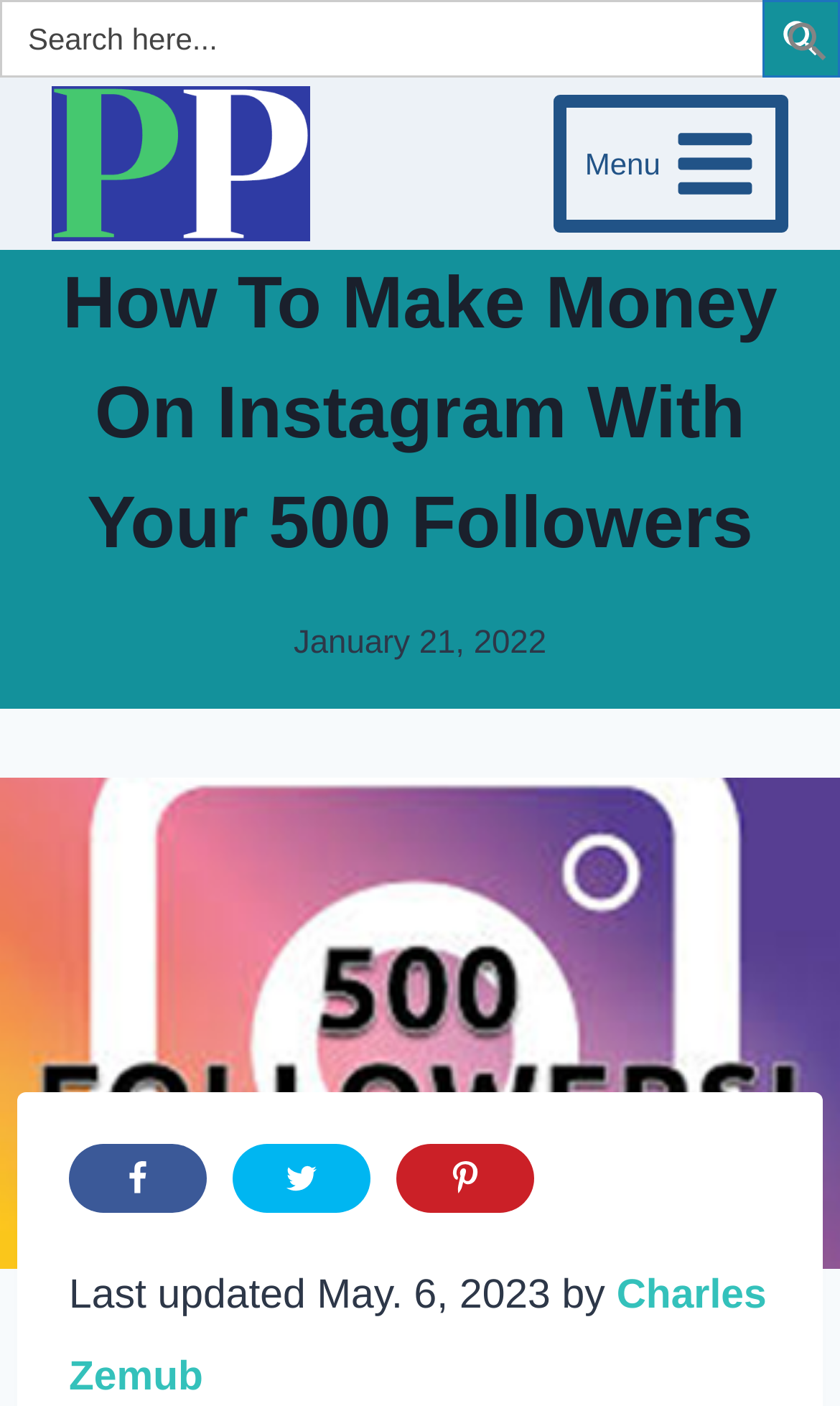Offer a meticulous description of the webpage's structure and content.

This webpage is about making money on Instagram with 500 followers. At the top right corner, there is a search bar with a search button and a search icon. Below the search bar, there is a logo of Paypant.com with an image of money in the air. Next to the logo, there is a menu button that can be expanded.

The main content of the webpage is a header section that takes up most of the top half of the page. The header section contains a heading that reads "How To Make Money On Instagram With Your 500 Followers" and a timestamp that indicates the article was published on January 21, 2022.

Below the header section, there is a large image that takes up most of the page. At the bottom of the image, there are social media sharing links to Facebook, Twitter, and Pinterest, each with its respective icon. Next to the sharing links, there is a text that indicates the article was last updated on May 6, 2023, by Charles Zemub, who is likely the author of the article.